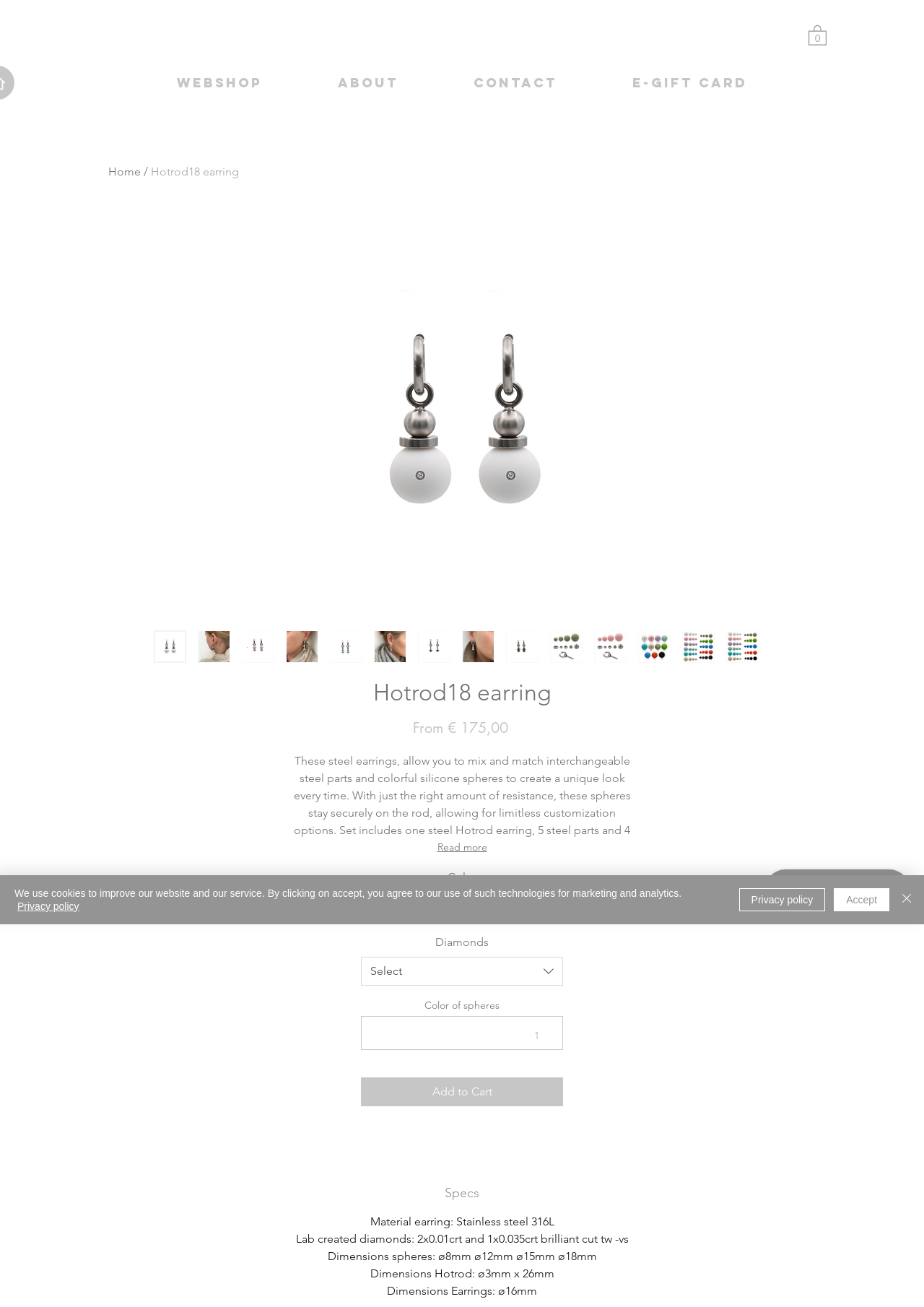Locate the bounding box coordinates of the area that needs to be clicked to fulfill the following instruction: "Click the 'Cart with 0 items' button". The coordinates should be in the format of four float numbers between 0 and 1, namely [left, top, right, bottom].

[0.875, 0.018, 0.895, 0.035]